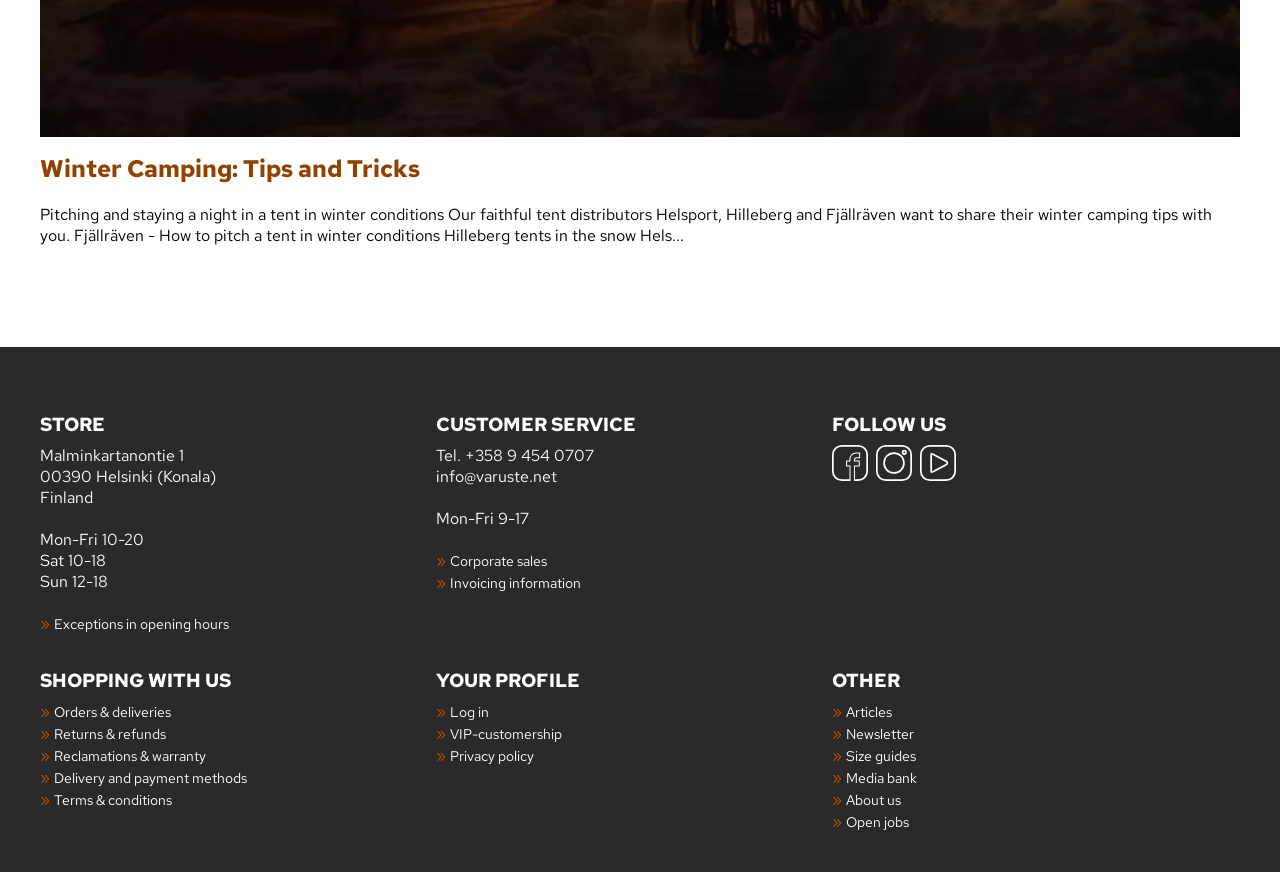From the details in the image, provide a thorough response to the question: What are the customer service hours?

The customer service hours can be found in the static text element 'Mon-Fri 9-17' which is located below the 'CUSTOMER SERVICE' link.